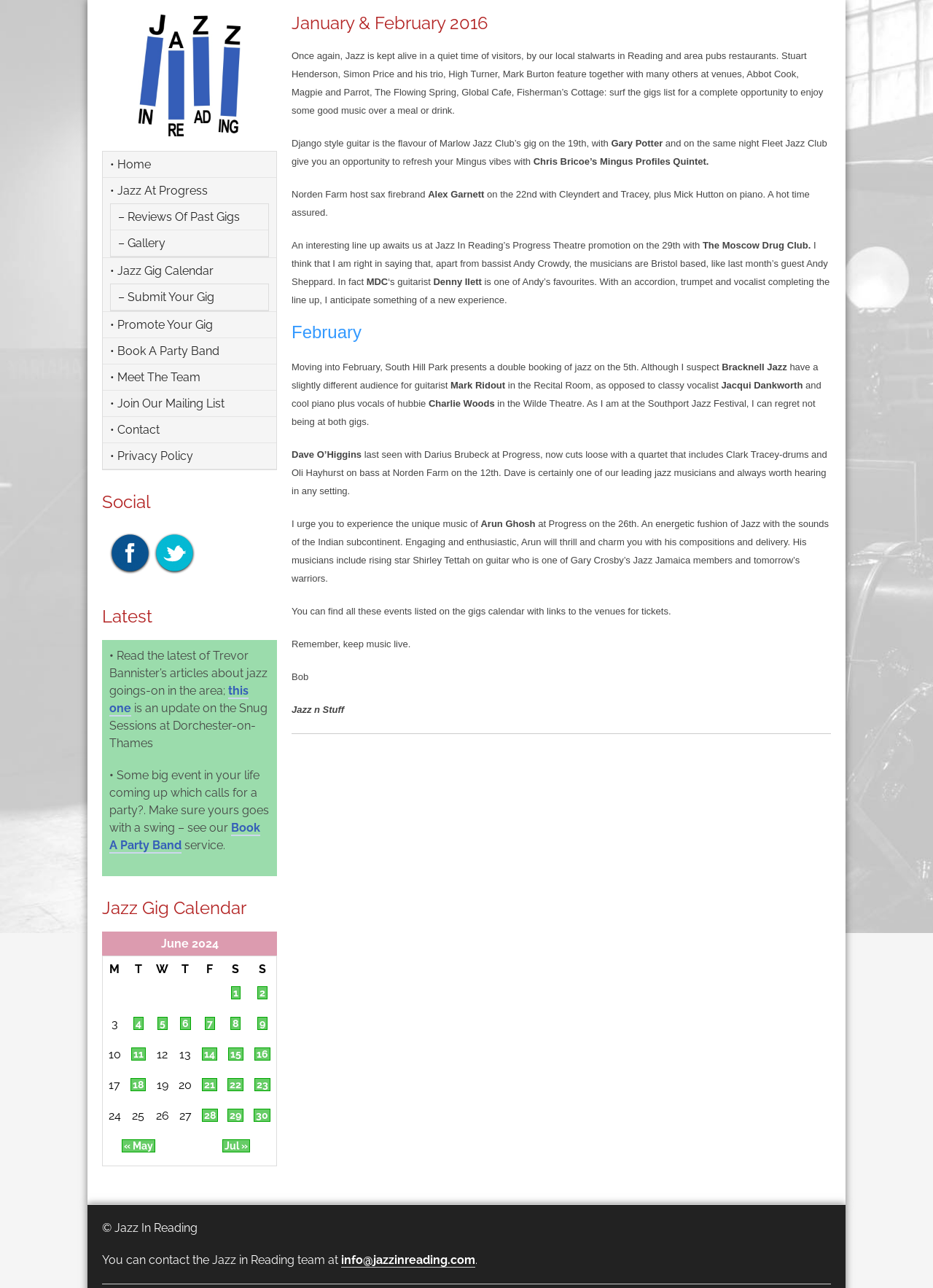Please indicate the bounding box coordinates of the element's region to be clicked to achieve the instruction: "Read the latest article by Trevor Bannister". Provide the coordinates as four float numbers between 0 and 1, i.e., [left, top, right, bottom].

[0.117, 0.504, 0.287, 0.542]